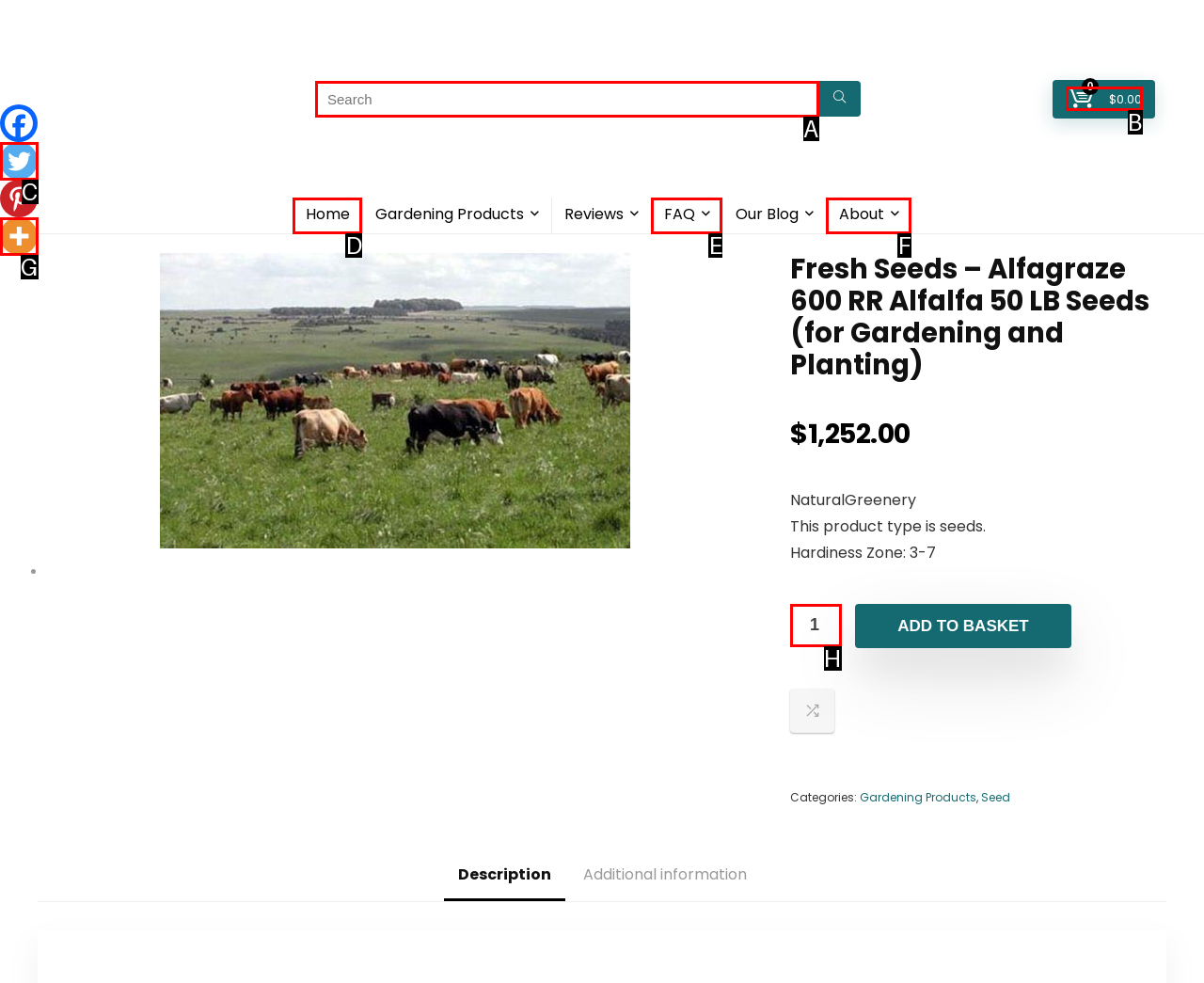Based on the description: title="More", find the HTML element that matches it. Provide your answer as the letter of the chosen option.

G